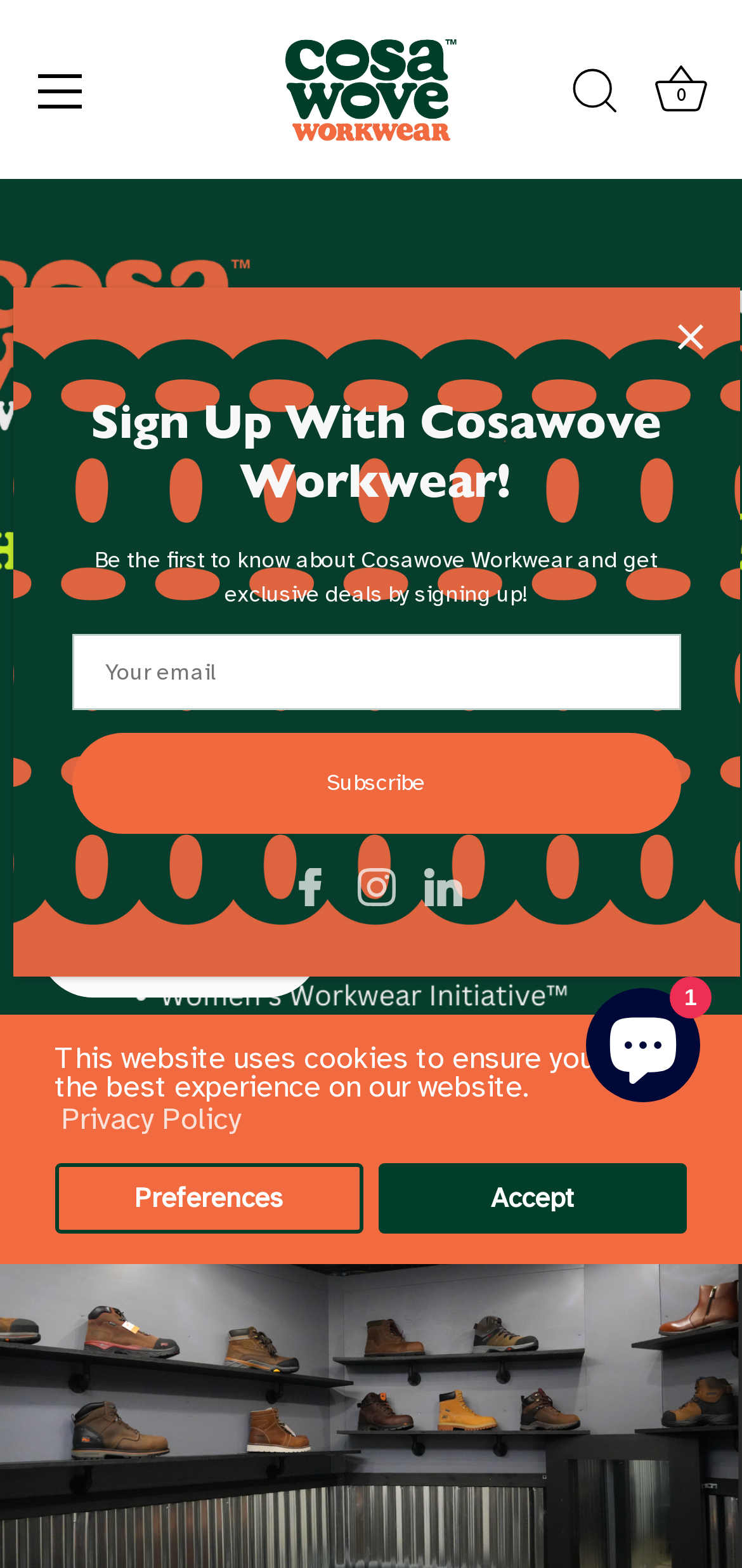What is the function of the cart link?
Refer to the image and provide a concise answer in one word or phrase.

To view cart contents